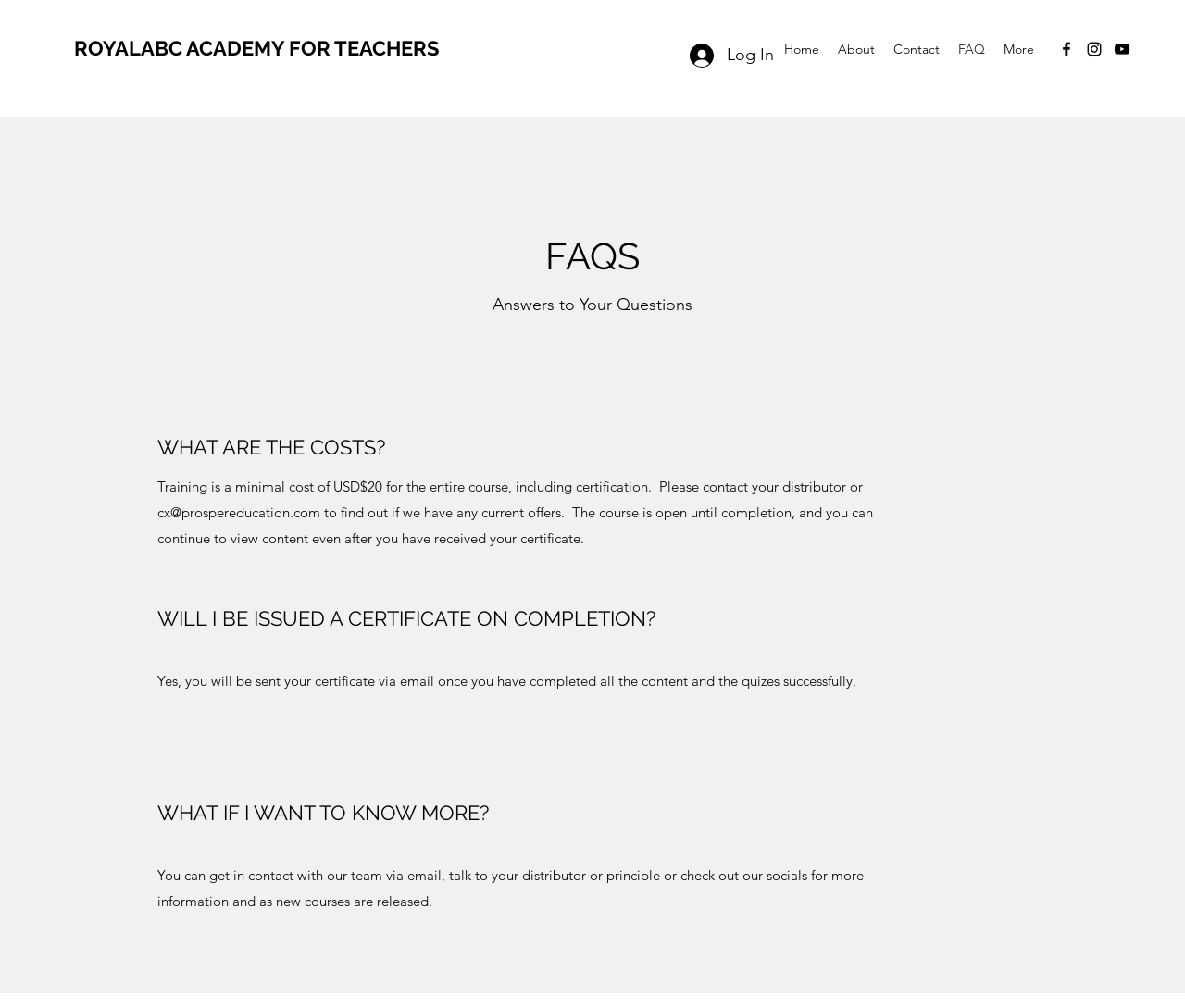Specify the bounding box coordinates of the element's region that should be clicked to achieve the following instruction: "Go to the Home page". The bounding box coordinates consist of four float numbers between 0 and 1, in the format [left, top, right, bottom].

[0.654, 0.035, 0.699, 0.062]